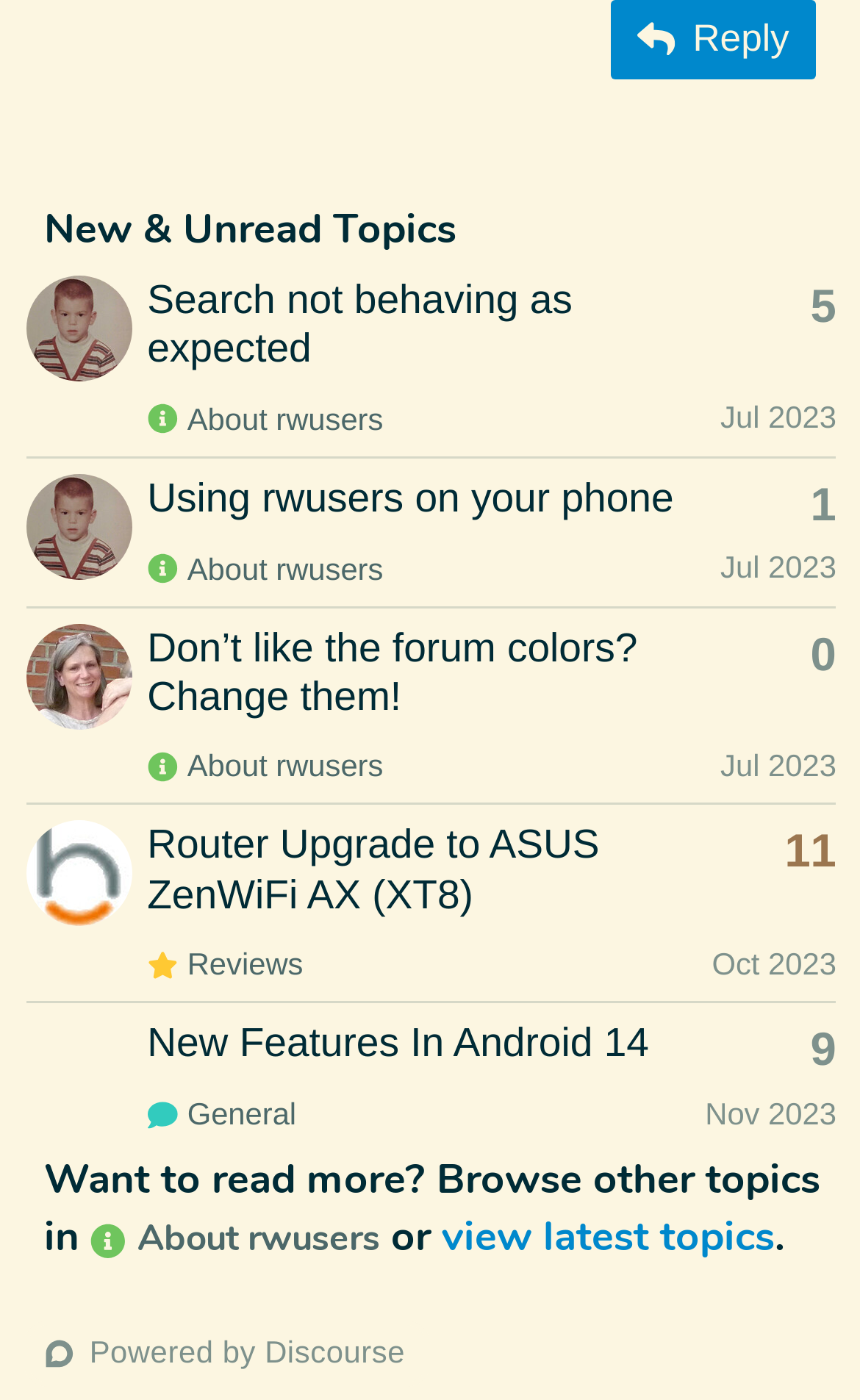Pinpoint the bounding box coordinates of the clickable area needed to execute the instruction: "Visit user 'rolandh's profile'". The coordinates should be specified as four float numbers between 0 and 1, i.e., [left, top, right, bottom].

[0.03, 0.22, 0.153, 0.247]